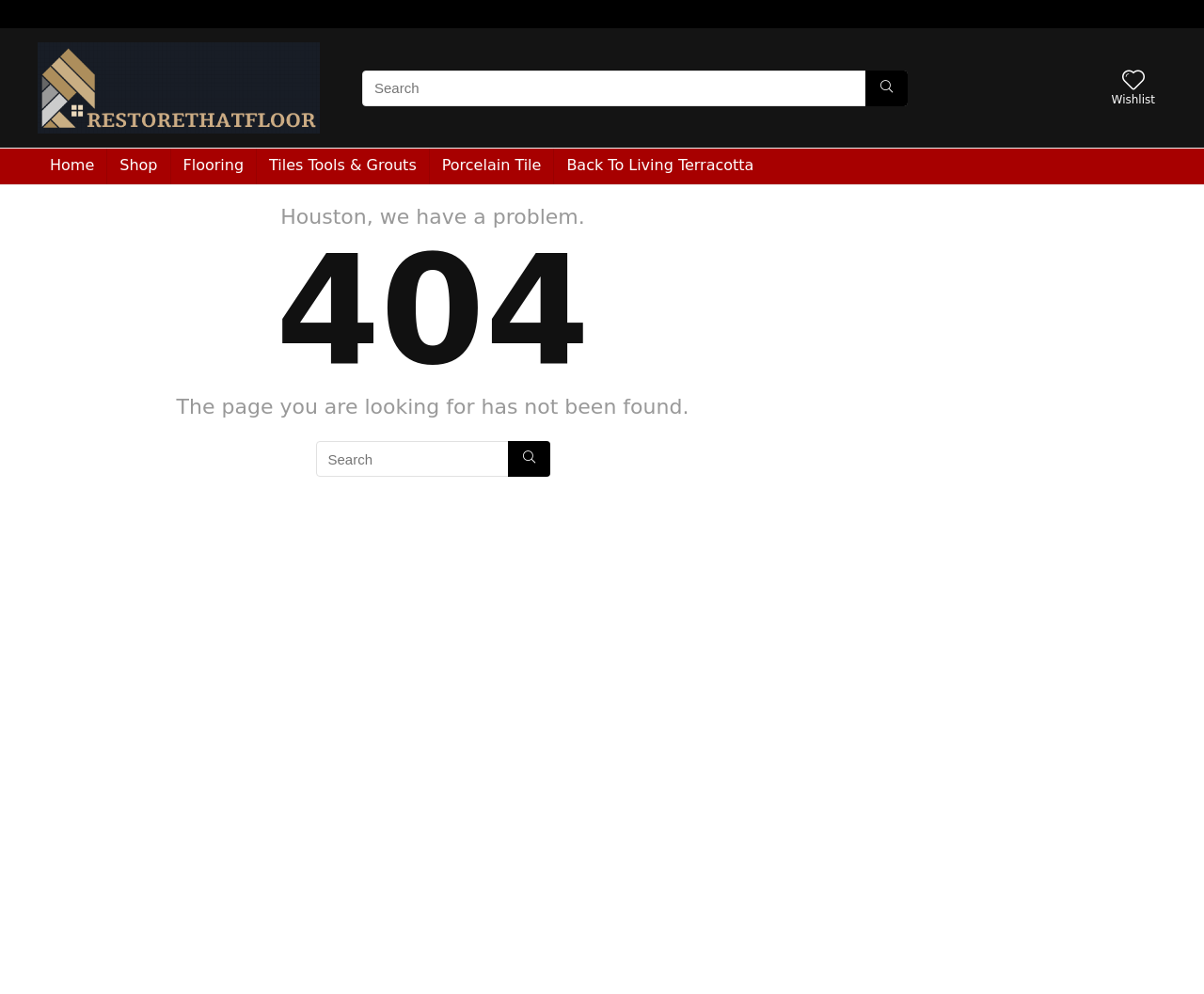Identify the bounding box coordinates of the section that should be clicked to achieve the task described: "Go to the Oracle error index".

None